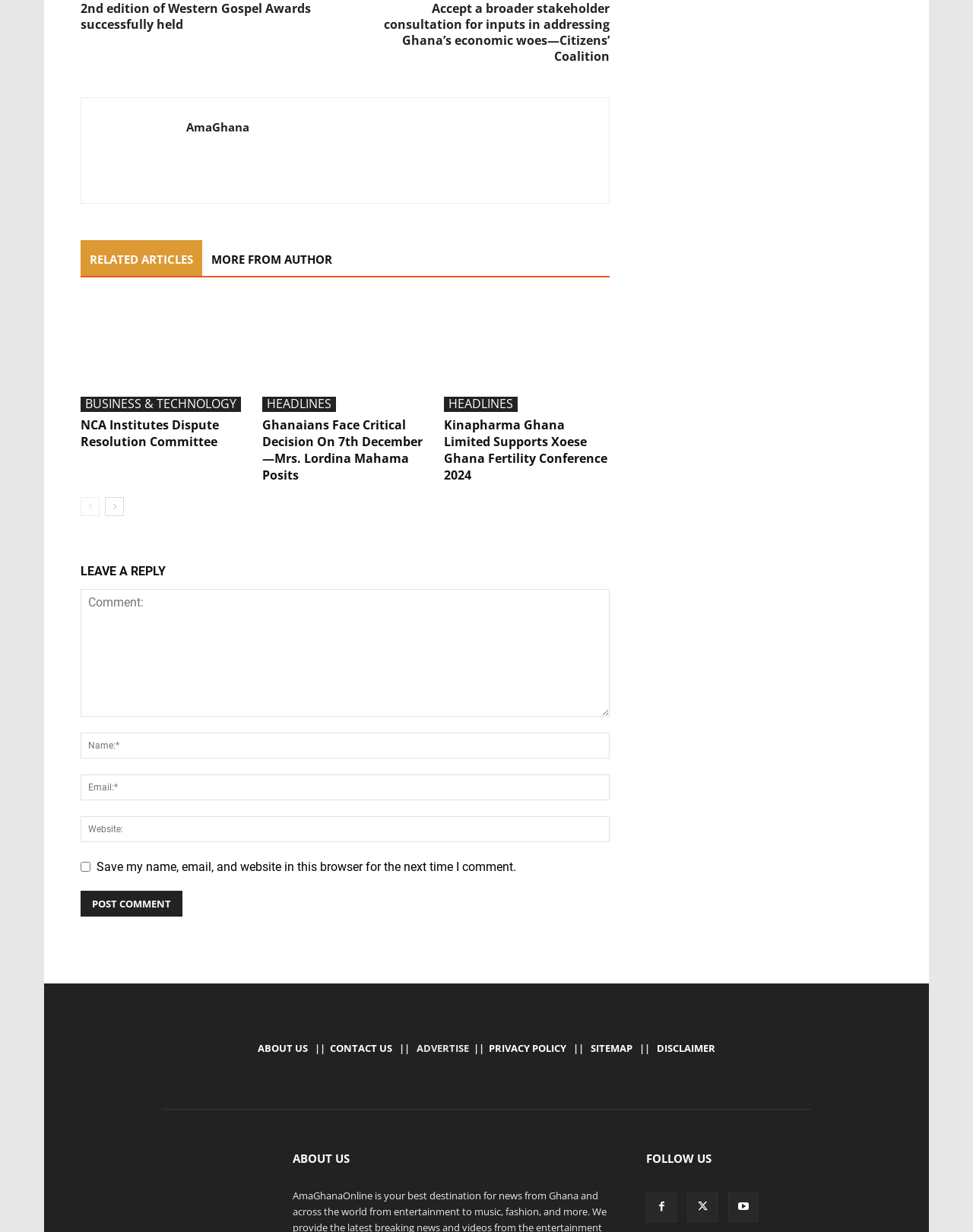Determine the bounding box coordinates for the clickable element to execute this instruction: "Go to Services". Provide the coordinates as four float numbers between 0 and 1, i.e., [left, top, right, bottom].

None